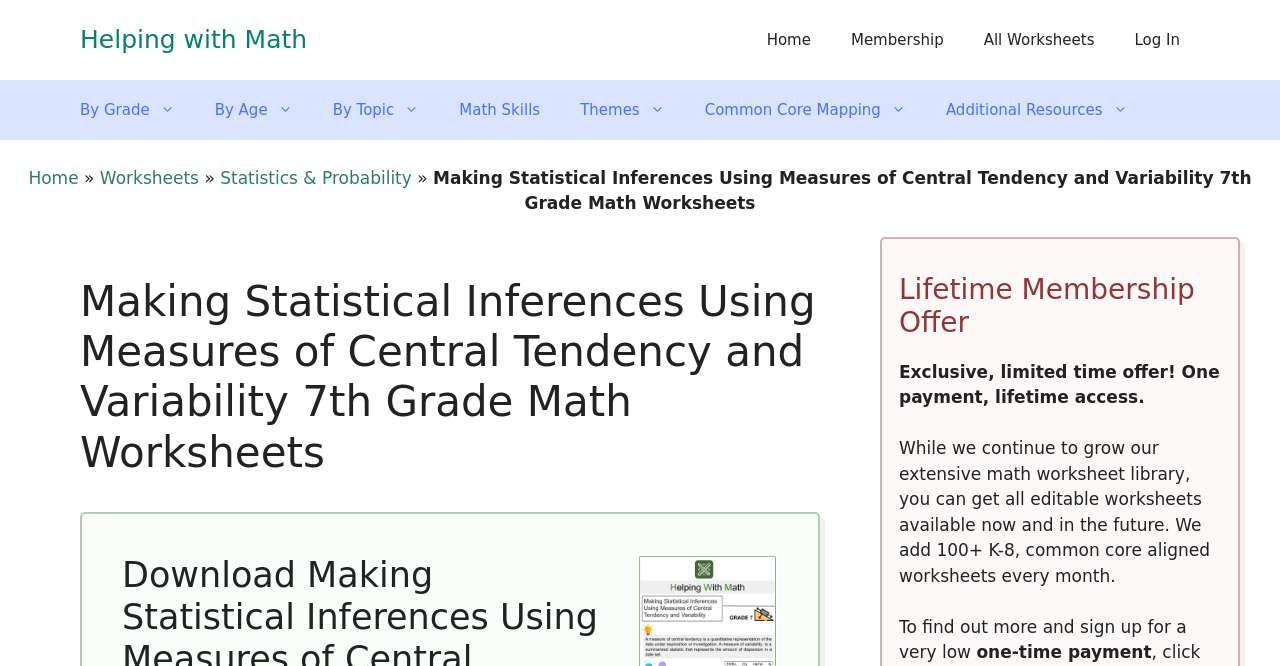Please find the bounding box coordinates of the element that needs to be clicked to perform the following instruction: "Go to the 'Statistics & Probability' page". The bounding box coordinates should be four float numbers between 0 and 1, represented as [left, top, right, bottom].

[0.172, 0.252, 0.322, 0.282]